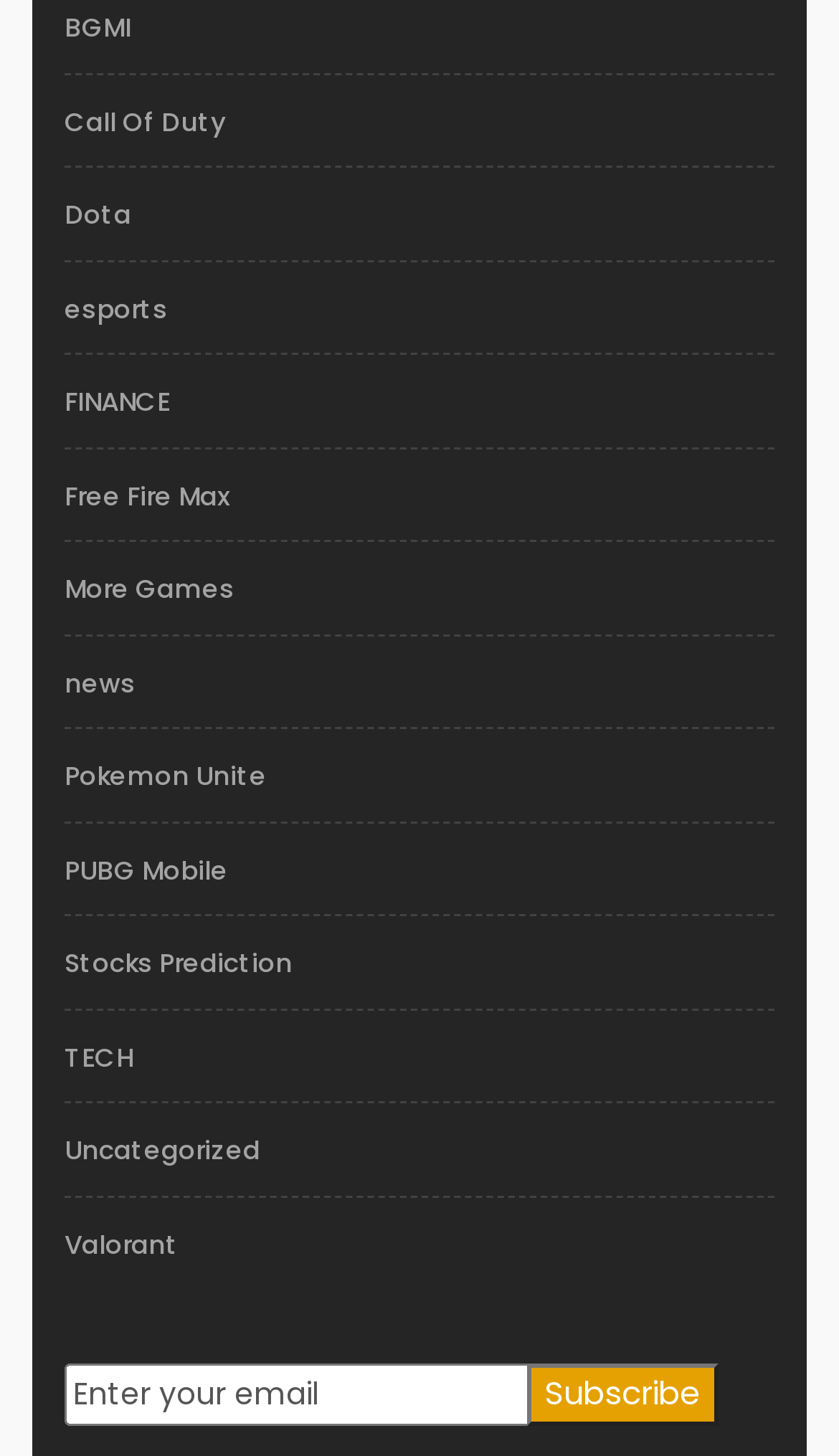Indicate the bounding box coordinates of the element that must be clicked to execute the instruction: "Click on BGMI". The coordinates should be given as four float numbers between 0 and 1, i.e., [left, top, right, bottom].

[0.077, 0.007, 0.156, 0.033]